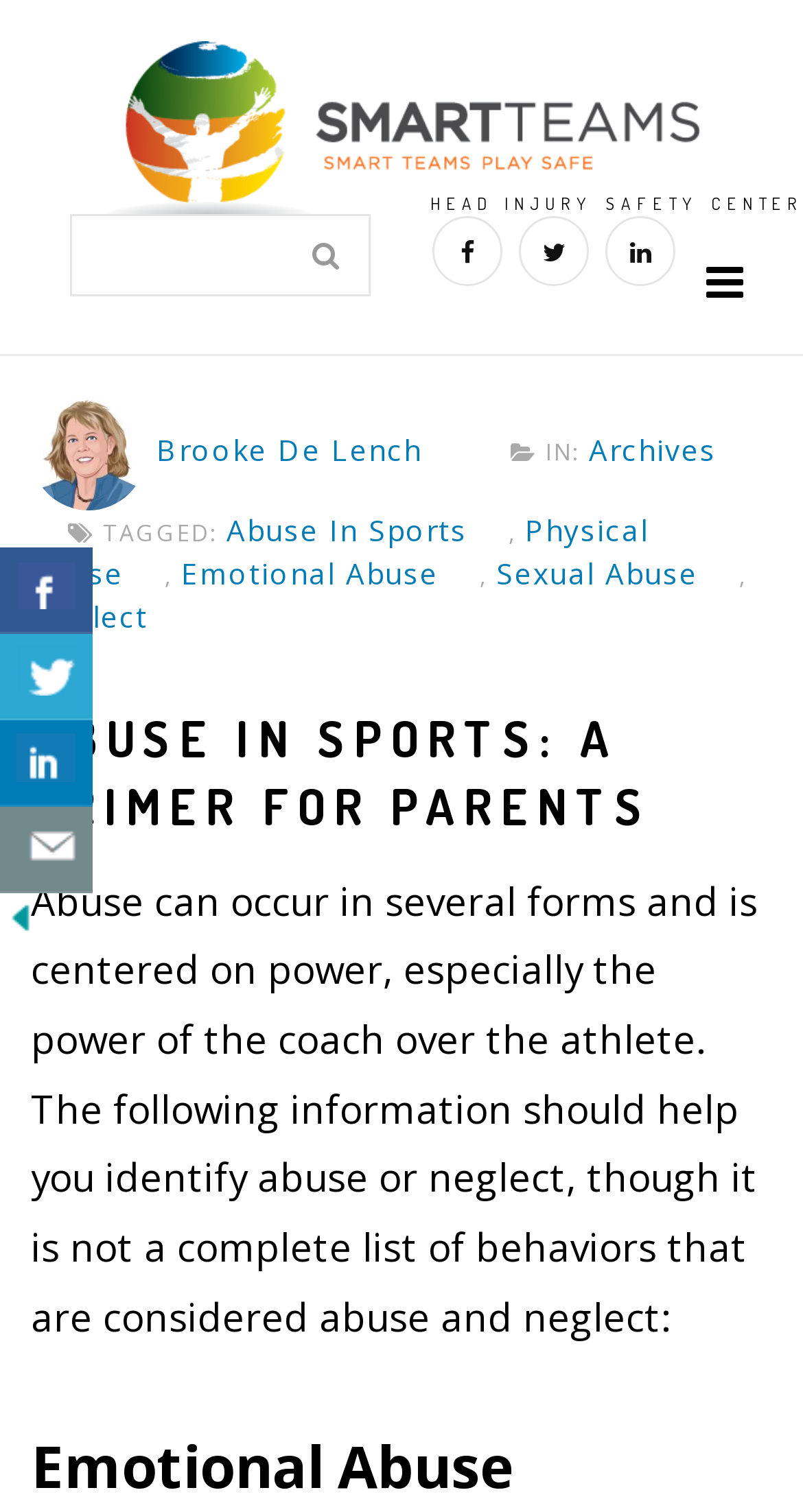Please identify the bounding box coordinates of the element's region that should be clicked to execute the following instruction: "Click the search button". The bounding box coordinates must be four float numbers between 0 and 1, i.e., [left, top, right, bottom].

[0.351, 0.142, 0.459, 0.196]